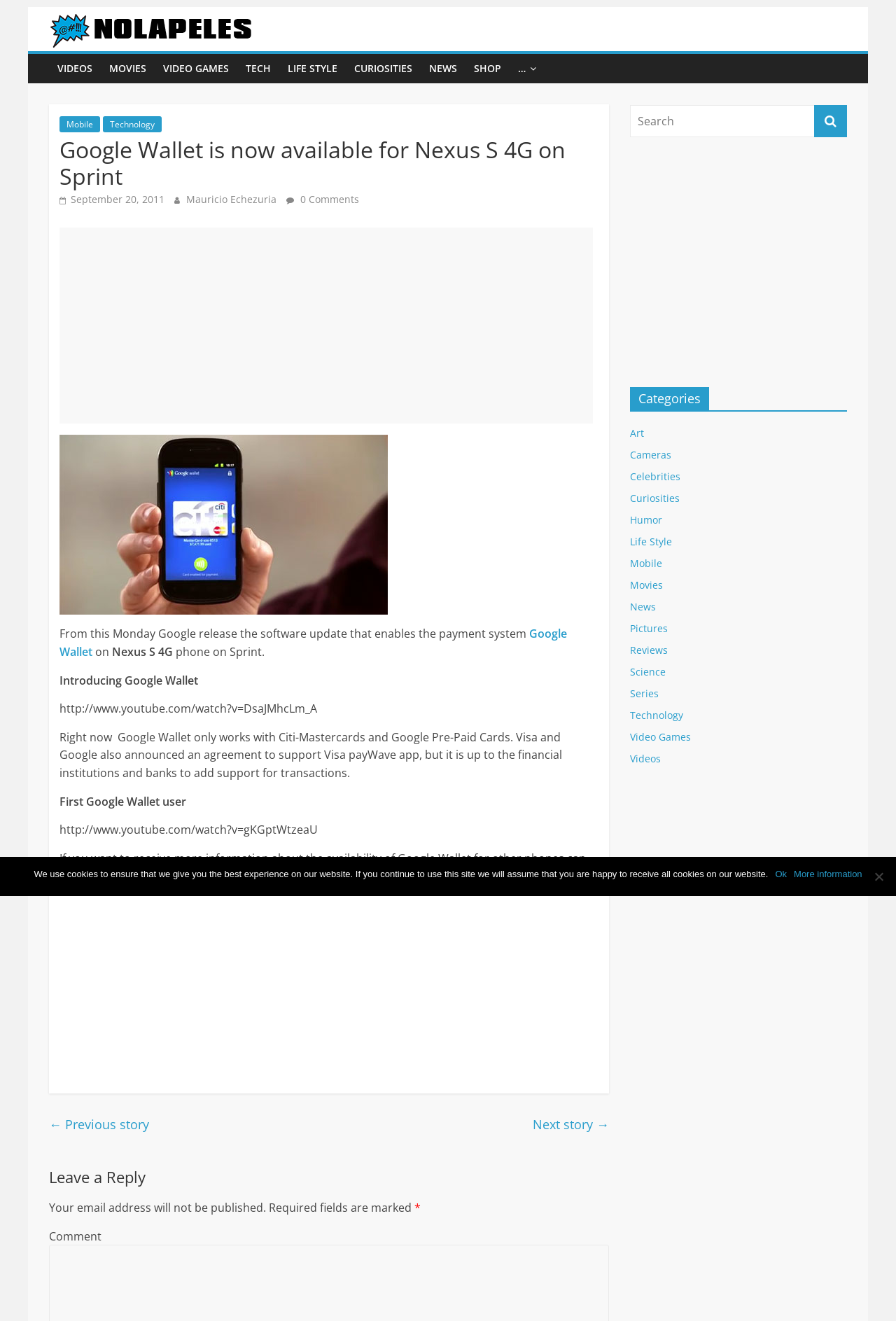Locate the bounding box coordinates of the area that needs to be clicked to fulfill the following instruction: "View the thread started by Simon Blackbourn". The coordinates should be in the format of four float numbers between 0 and 1, namely [left, top, right, bottom].

None